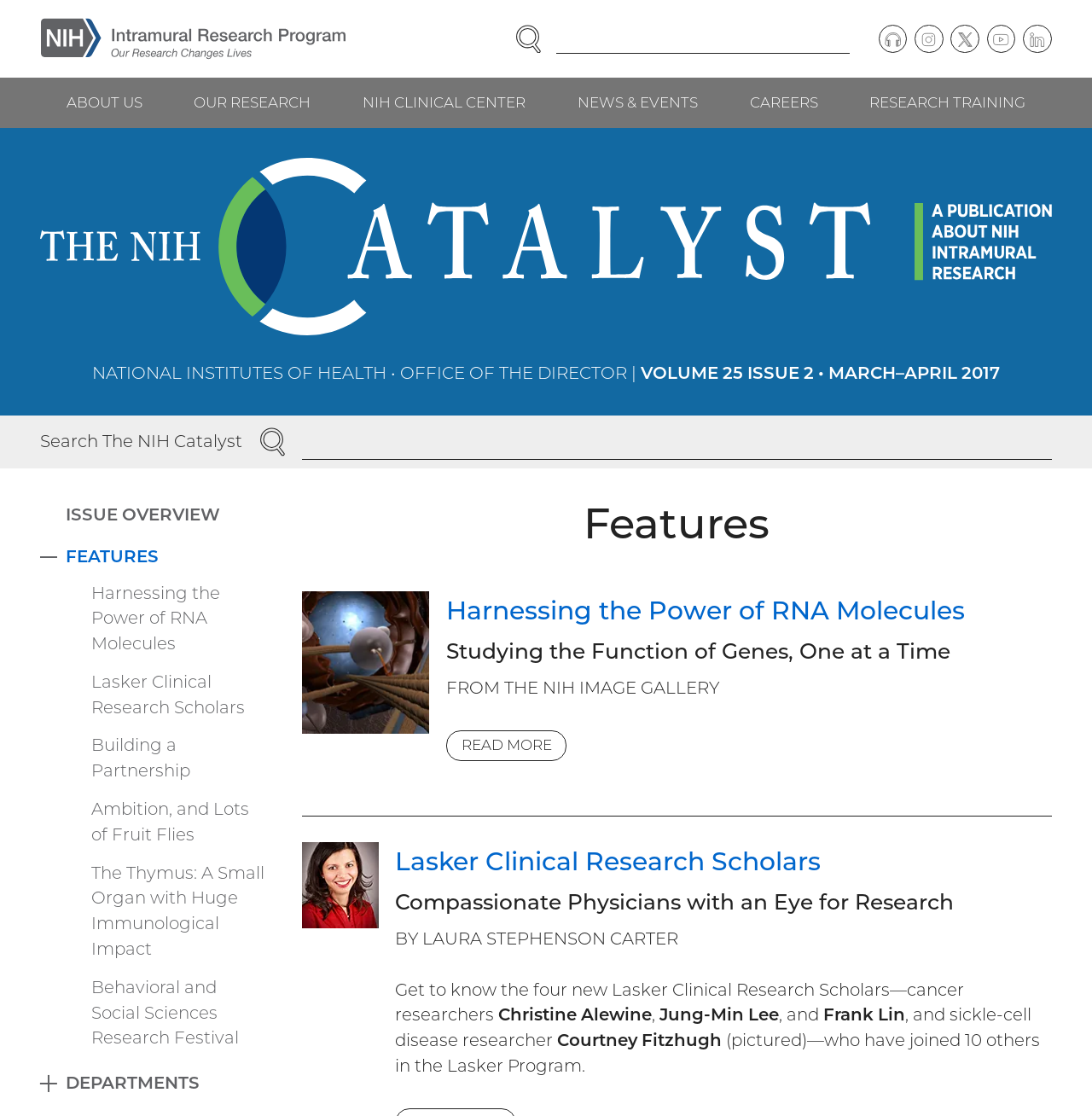Using the description: "Lasker Clinical Research Scholars", determine the UI element's bounding box coordinates. Ensure the coordinates are in the format of four float numbers between 0 and 1, i.e., [left, top, right, bottom].

[0.362, 0.757, 0.752, 0.785]